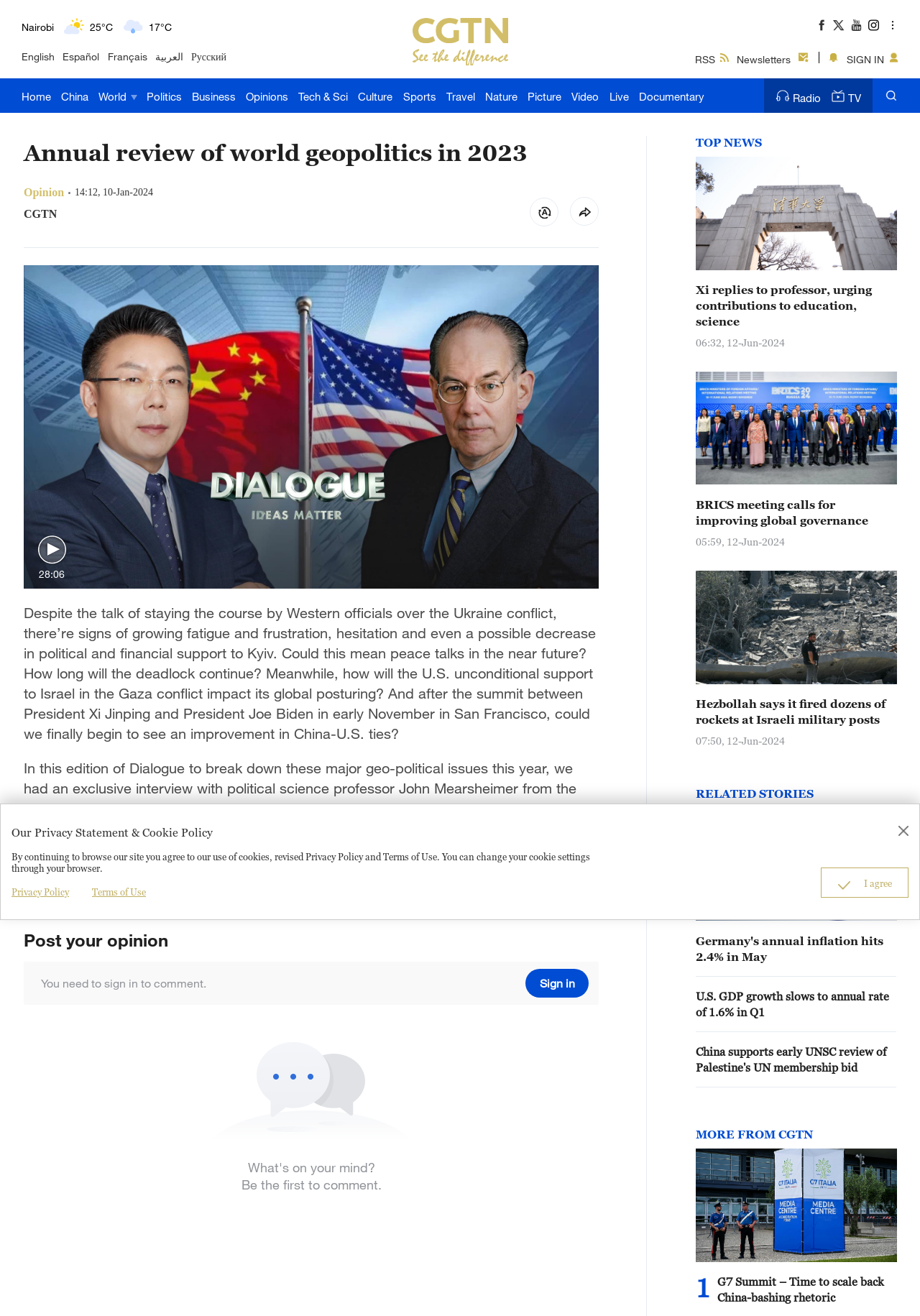Determine the bounding box coordinates for the clickable element required to fulfill the instruction: "Read news in Chinese". Provide the coordinates as four float numbers between 0 and 1, i.e., [left, top, right, bottom].

[0.067, 0.06, 0.096, 0.086]